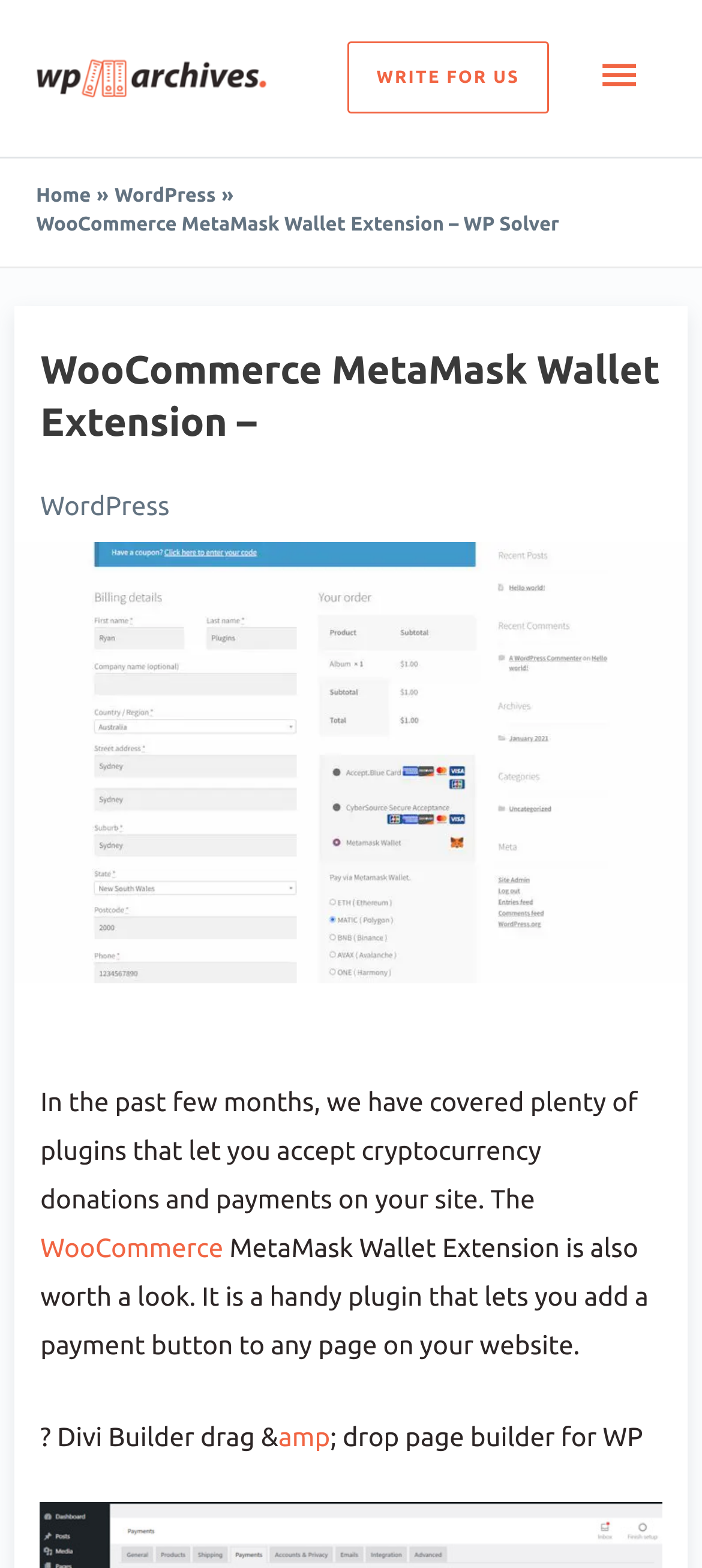Please locate the bounding box coordinates of the element that should be clicked to achieve the given instruction: "Click the WP Archives Logo".

[0.051, 0.038, 0.383, 0.058]